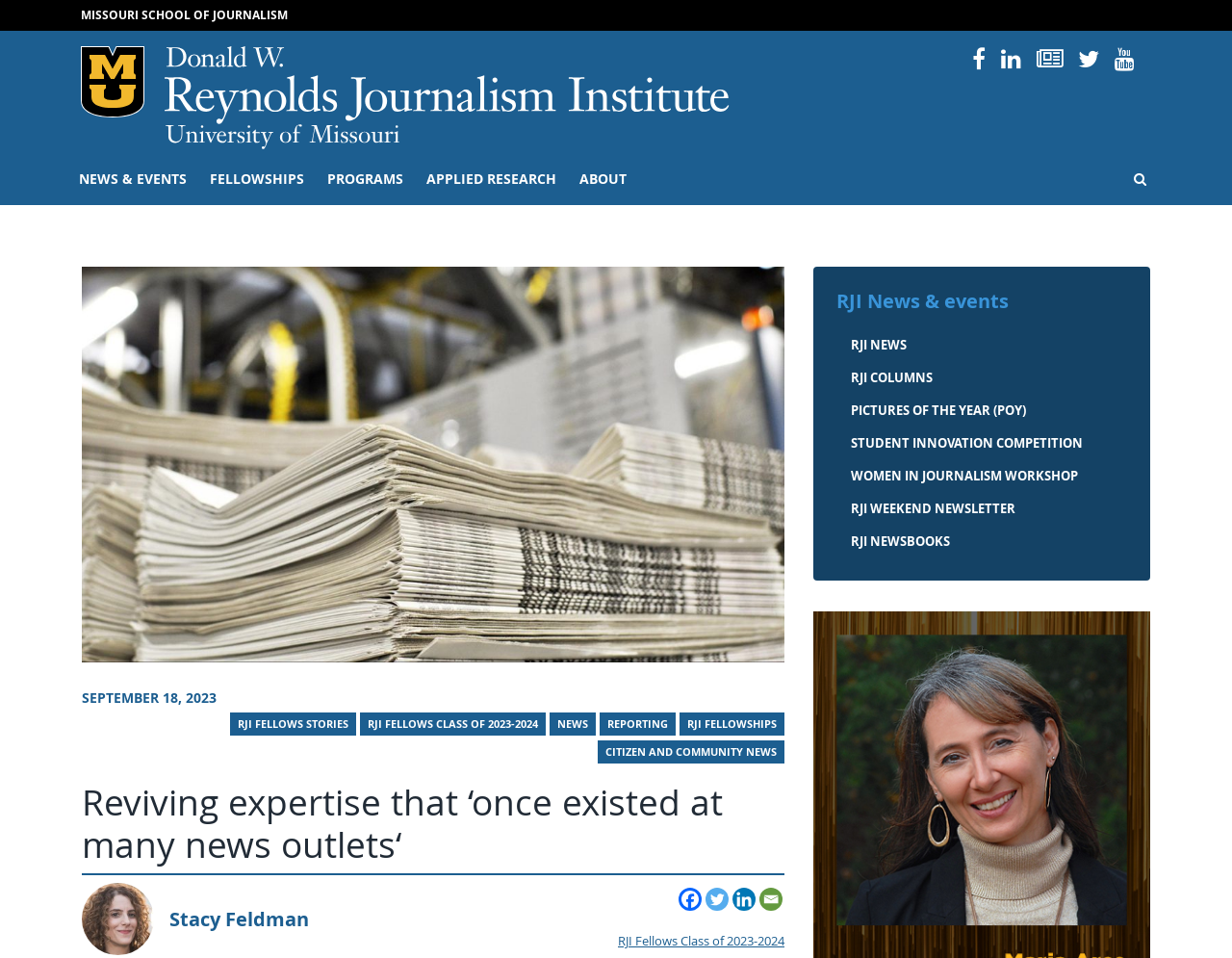Indicate the bounding box coordinates of the element that needs to be clicked to satisfy the following instruction: "Search for something on the website". The coordinates should be four float numbers between 0 and 1, i.e., [left, top, right, bottom].

[0.911, 0.16, 0.945, 0.214]